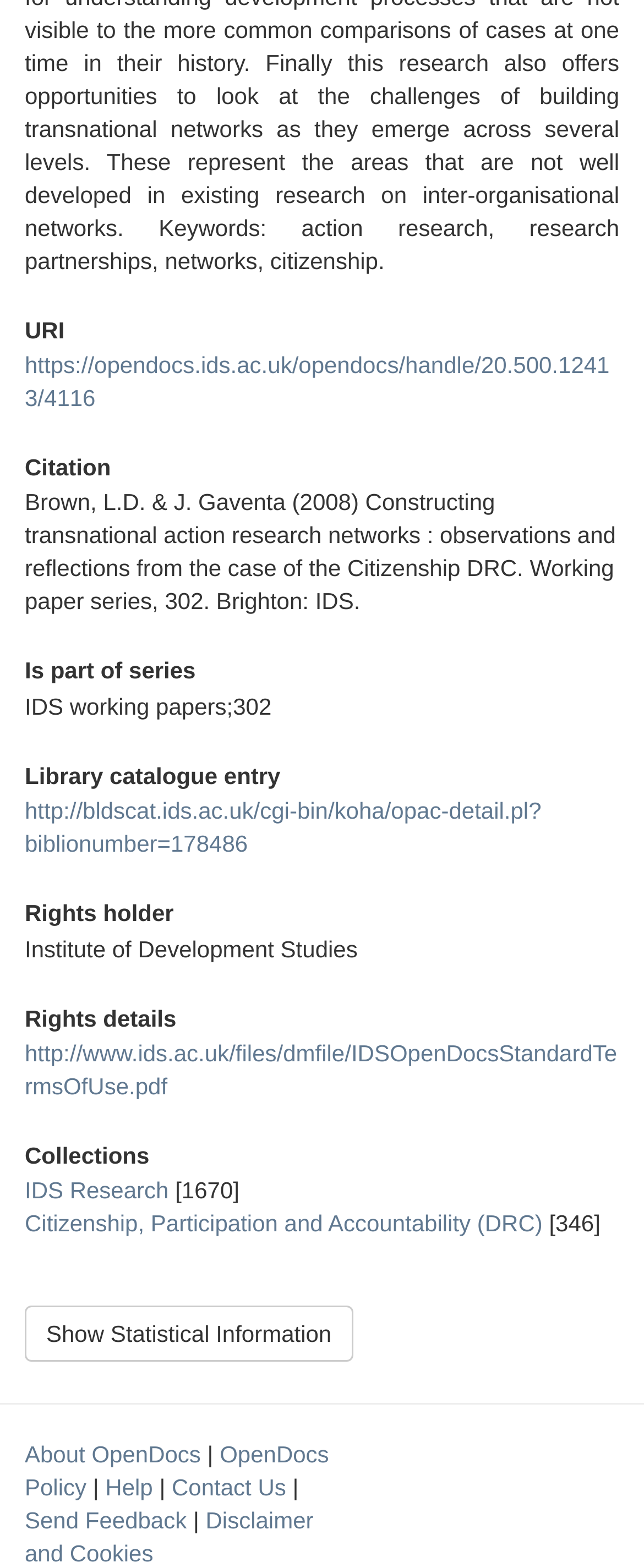Highlight the bounding box of the UI element that corresponds to this description: "Contact Us".

[0.267, 0.94, 0.444, 0.957]